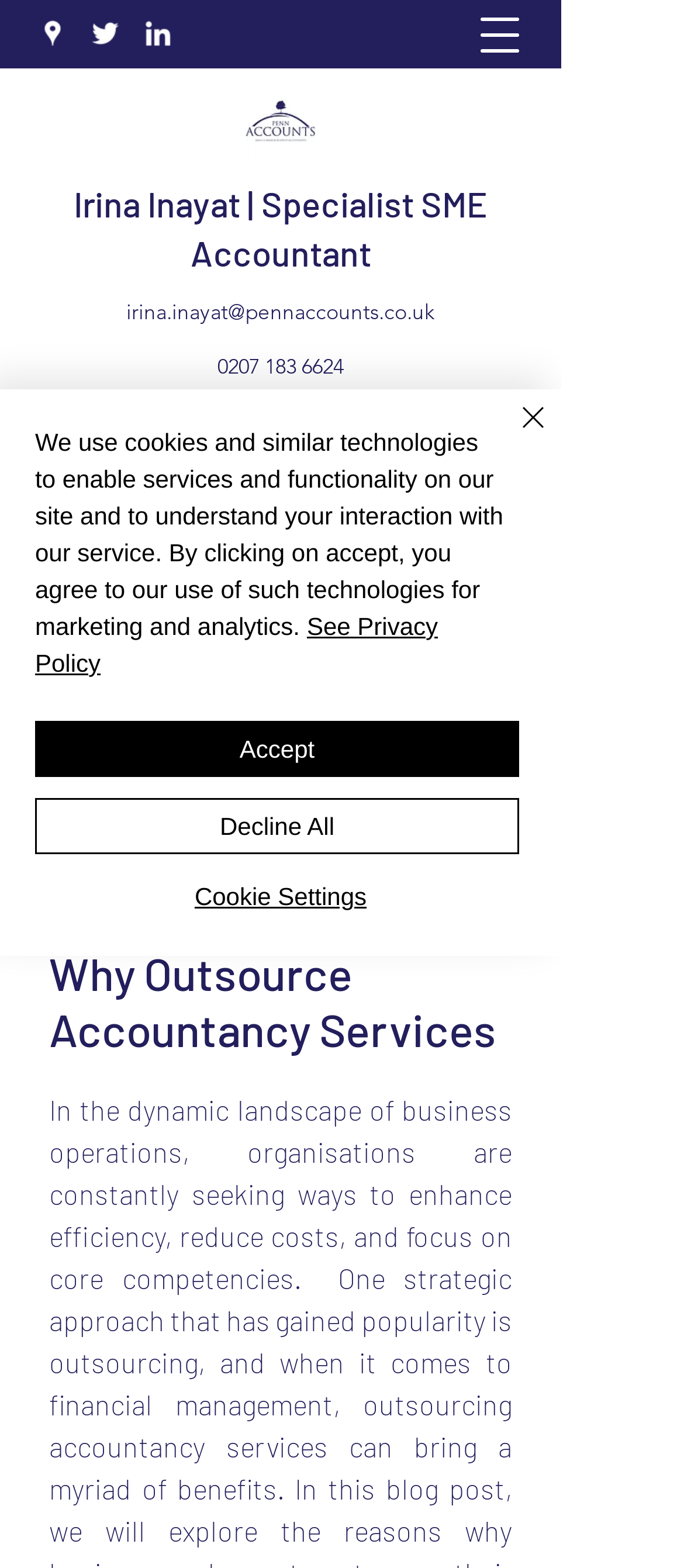Find the bounding box coordinates of the clickable area that will achieve the following instruction: "toggle the navigation menu".

None